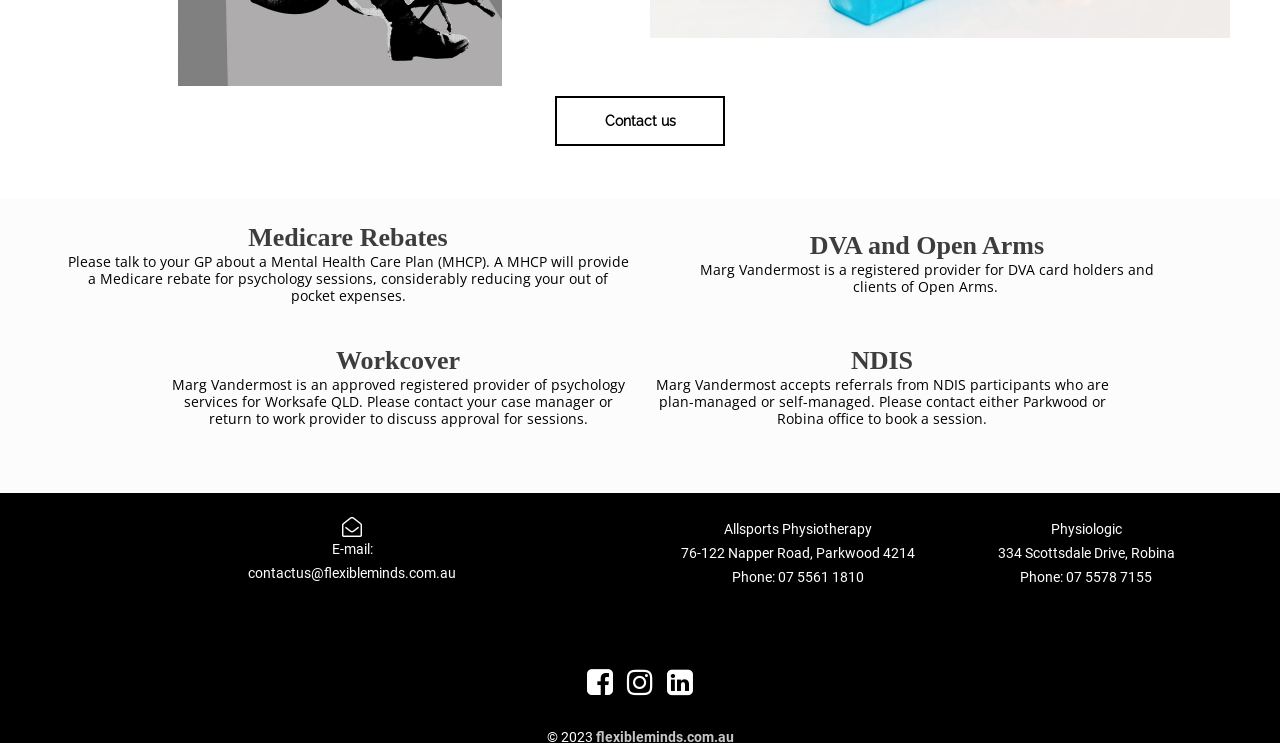What is the name of the provider for DVA card holders?
Using the visual information, reply with a single word or short phrase.

Marg Vandermost